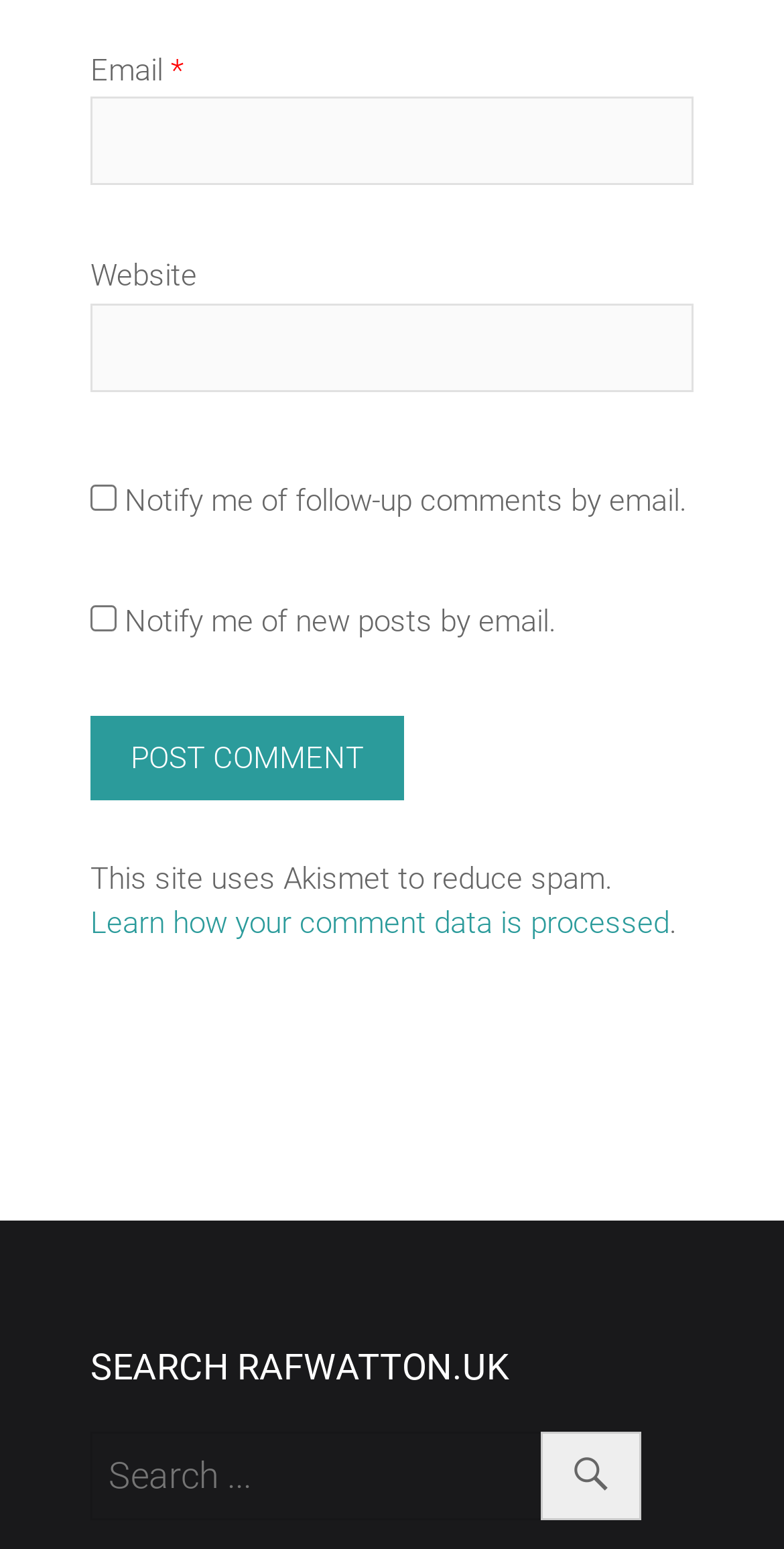What is the purpose of the checkbox at the top?
Please provide a detailed and comprehensive answer to the question.

The checkbox at the top is for notifying the user of follow-up comments by email. It is an optional feature, as indicated by the 'required: False' attribute.